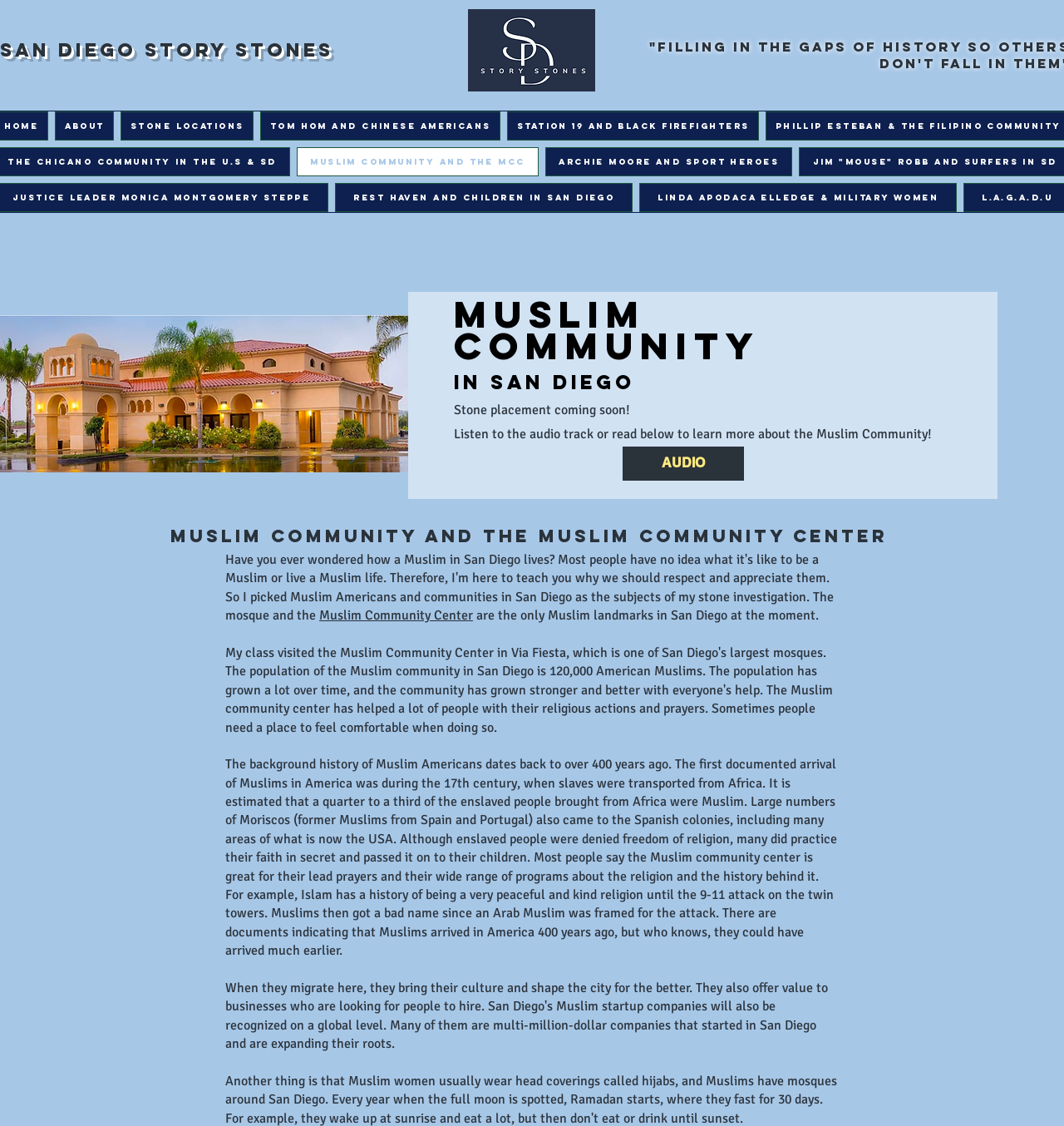What is the estimated percentage of enslaved people who were Muslim?
Using the information from the image, answer the question thoroughly.

I found the text element with the description 'It is estimated that a quarter to a third of the enslaved people brought from Africa were Muslim.' at coordinates [0.212, 0.672, 0.787, 0.852]. This indicates that the estimated percentage of enslaved people who were Muslim is a quarter to a third.